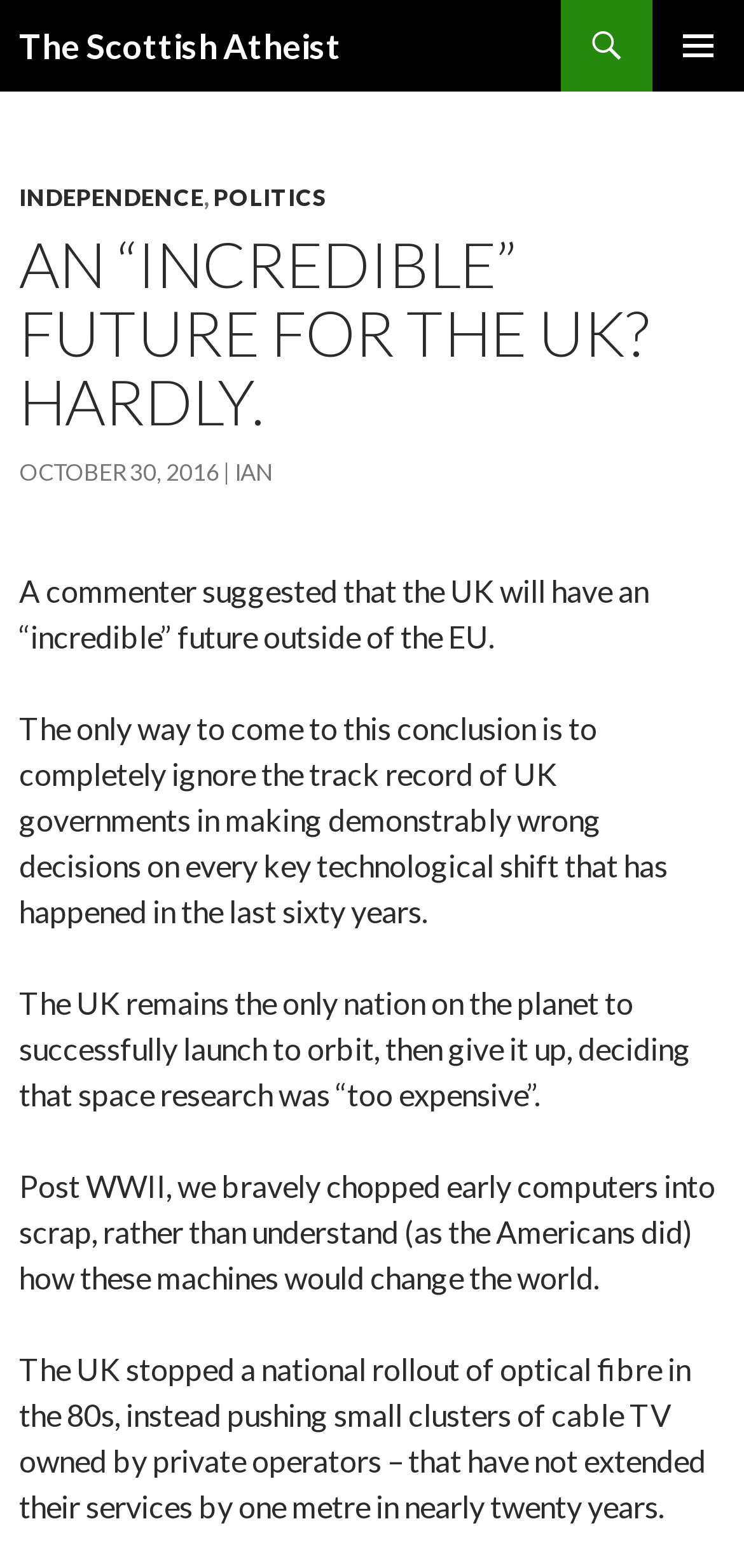Generate a comprehensive description of the webpage.

The webpage is a blog post titled "An “Incredible” future for the UK? Hardly." by The Scottish Atheist. At the top left, there is a heading with the blog's name, "The Scottish Atheist", which is also a link. Next to it, on the top right, there is a link to "Search" and a button labeled "PRIMARY MENU". Below the blog's name, there is a link to "SKIP TO CONTENT".

The main content of the webpage is divided into sections. The first section is a header with links to categories "INDEPENDENCE" and "POLITICS", separated by a comma. Below this header, there is a heading with the title of the blog post, "AN “INCREDIBLE” FUTURE FOR THE UK? HARDLY.". 

Under the title, there is a link to the date "OCTOBER 30, 2016" and a link to the author's name "IAN". The main article starts below this, with a series of paragraphs discussing the UK's past decisions on technological shifts. The text argues that the UK has made wrong decisions in the past, such as giving up space research, scrapping early computers, and stopping a national rollout of optical fibre.